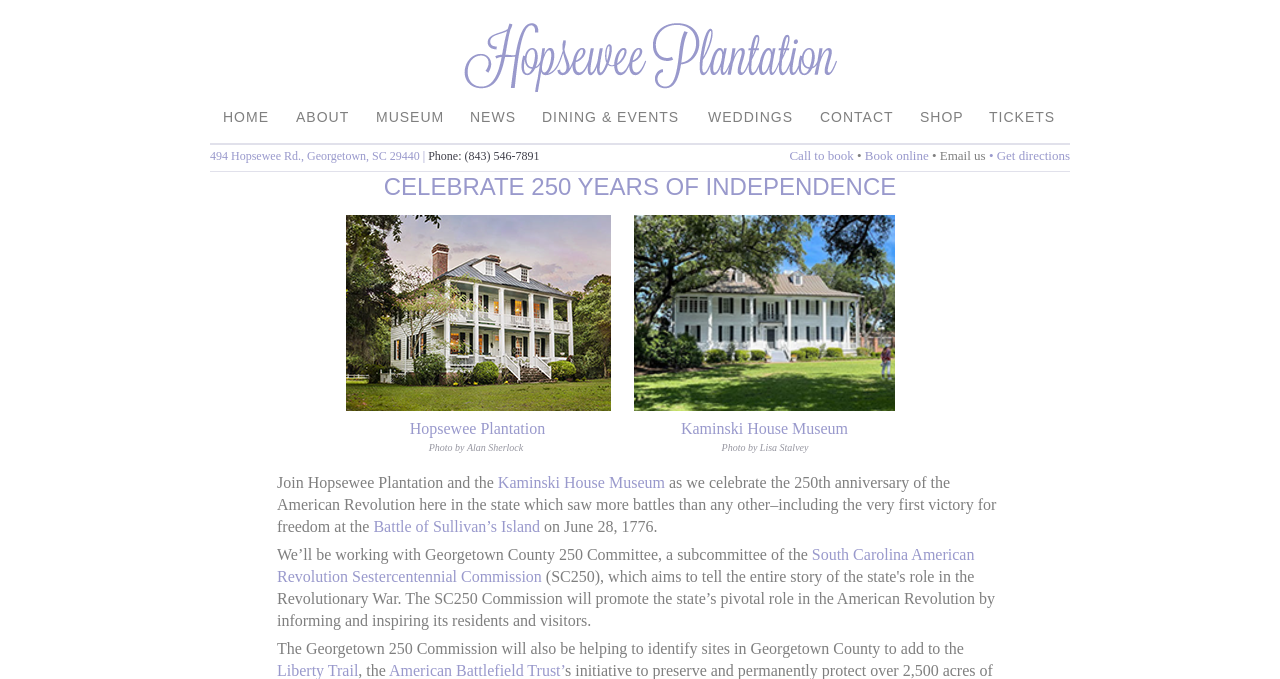Identify the bounding box coordinates of the region that should be clicked to execute the following instruction: "Learn about the Battle of Sullivan’s Island".

[0.292, 0.763, 0.422, 0.788]